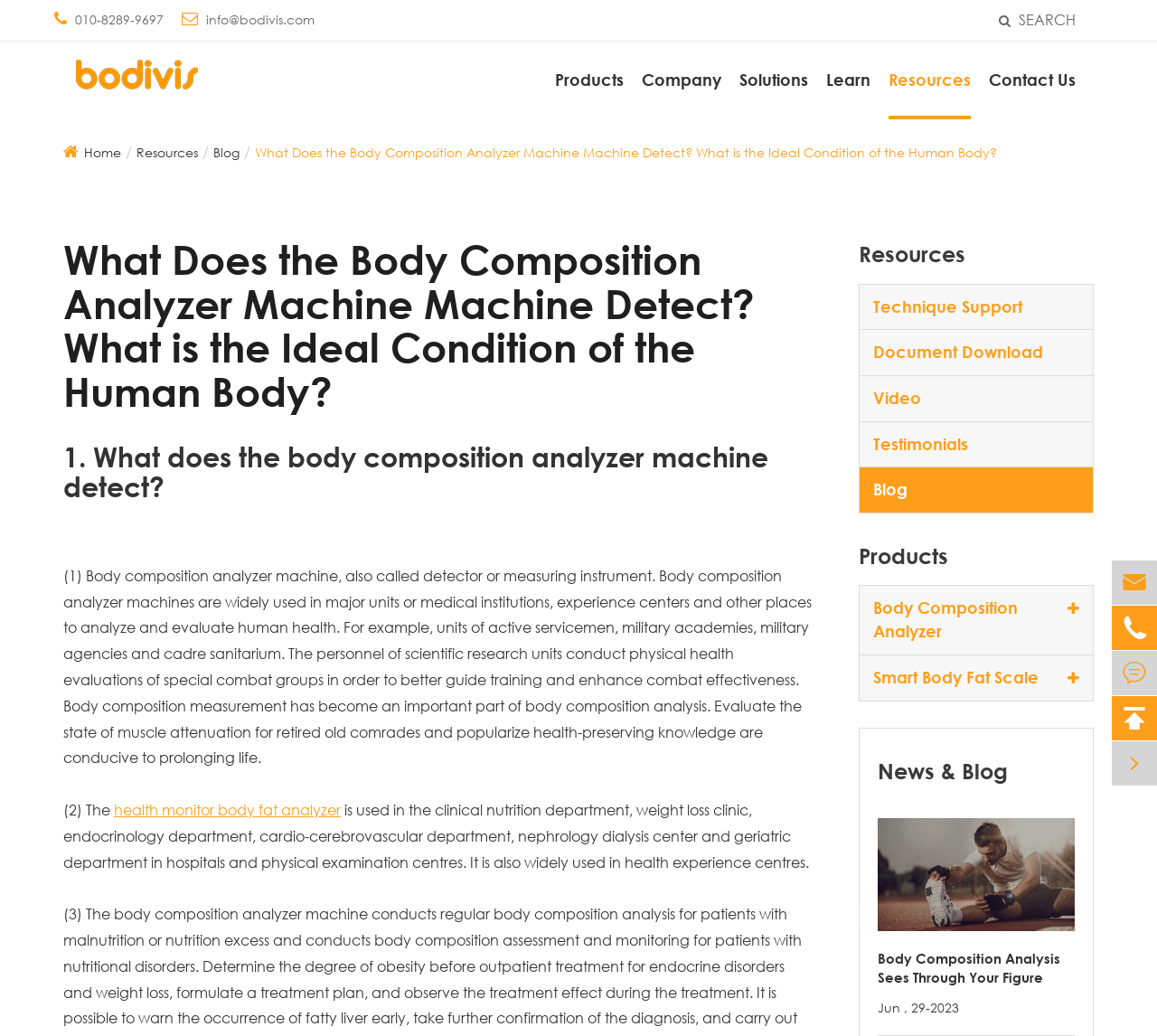Please identify the bounding box coordinates of the element's region that should be clicked to execute the following instruction: "Click the 'Contact Us' link". The bounding box coordinates must be four float numbers between 0 and 1, i.e., [left, top, right, bottom].

[0.855, 0.04, 0.93, 0.115]